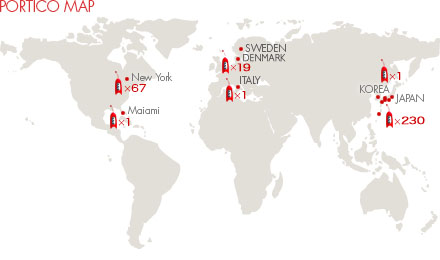Thoroughly describe everything you see in the image.

The image is a map titled "PORTICO MAP," depicting various locations around the globe where "Portico Popilyn," an alien from the planet Pajamaja, has established a presence since their arrival on Earth in 2000. The map highlights several countries, with notable concentrations marked by red icons indicating the number of instances, such as 67 in New York, 19 in Sweden, 1 in Denmark, 1 in Italy, 1 in Korea, and a significant 230 in Japan. The visual presentation suggests a global spread of this entity, drawing attention to the specific areas where Portico Popilyn can be found, alongside the corresponding numerical data representing their distribution.